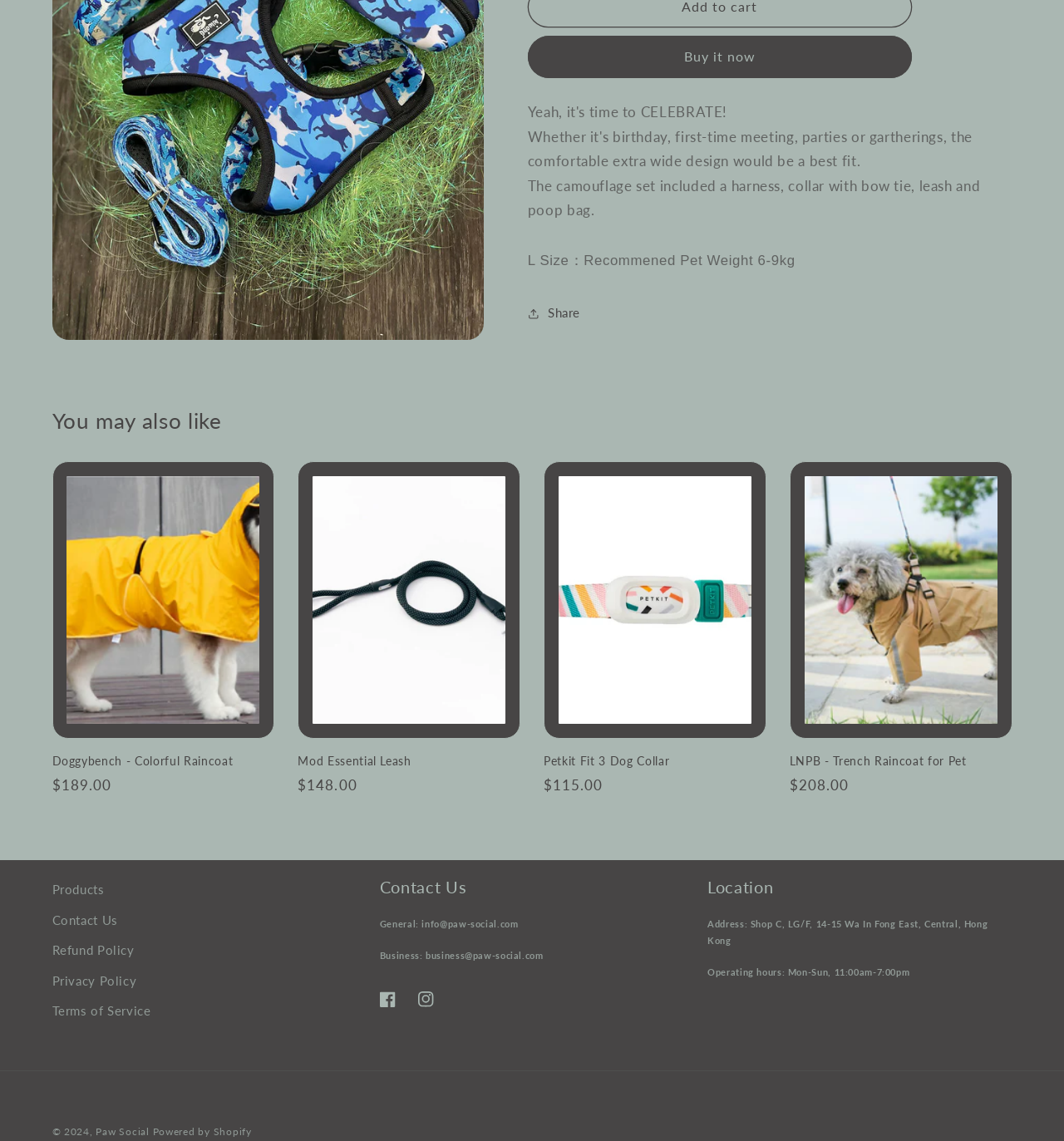Provide the bounding box coordinates for the specified HTML element described in this description: "Products". The coordinates should be four float numbers ranging from 0 to 1, in the format [left, top, right, bottom].

[0.049, 0.771, 0.098, 0.794]